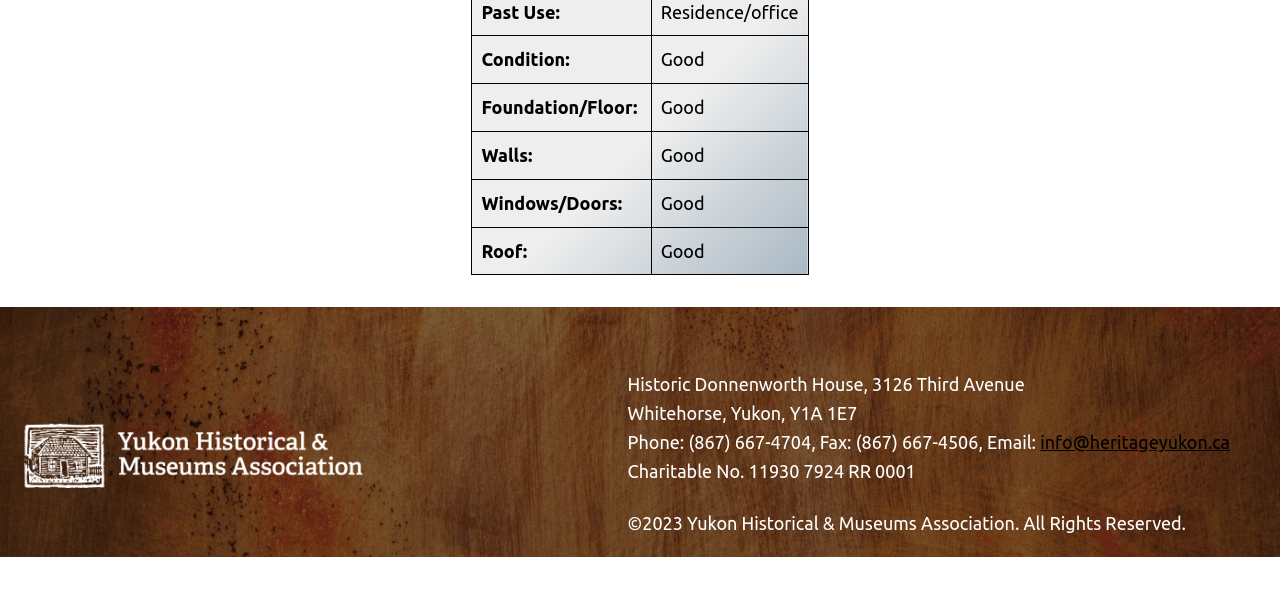Provide a brief response in the form of a single word or phrase:
What is the address of the Historic Donnenworth House?

3126 Third Avenue, Whitehorse, Yukon, Y1A 1E7